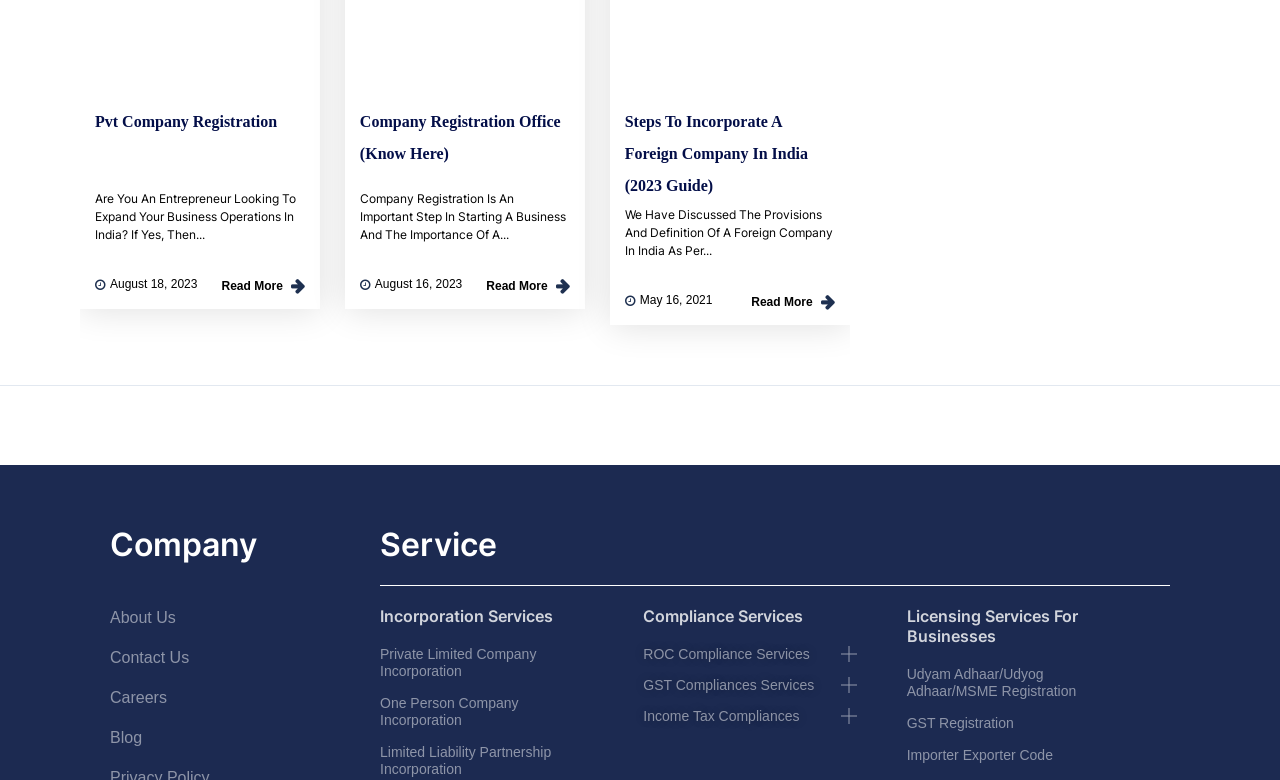Use a single word or phrase to answer the question:
What type of company incorporation is mentioned on the webpage?

Private Limited, One Person